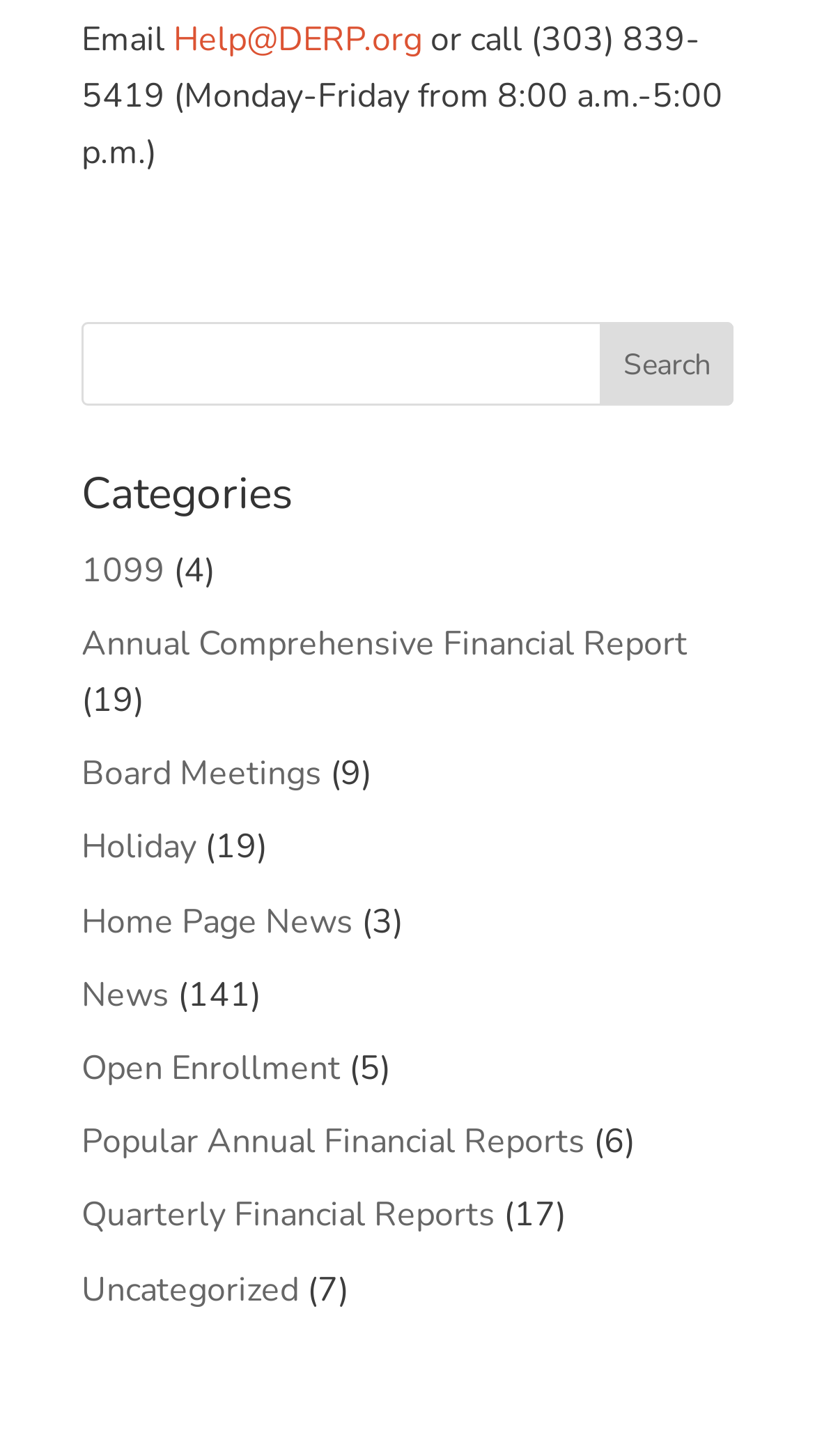Pinpoint the bounding box coordinates for the area that should be clicked to perform the following instruction: "Get help from DERP.org".

[0.213, 0.011, 0.518, 0.043]